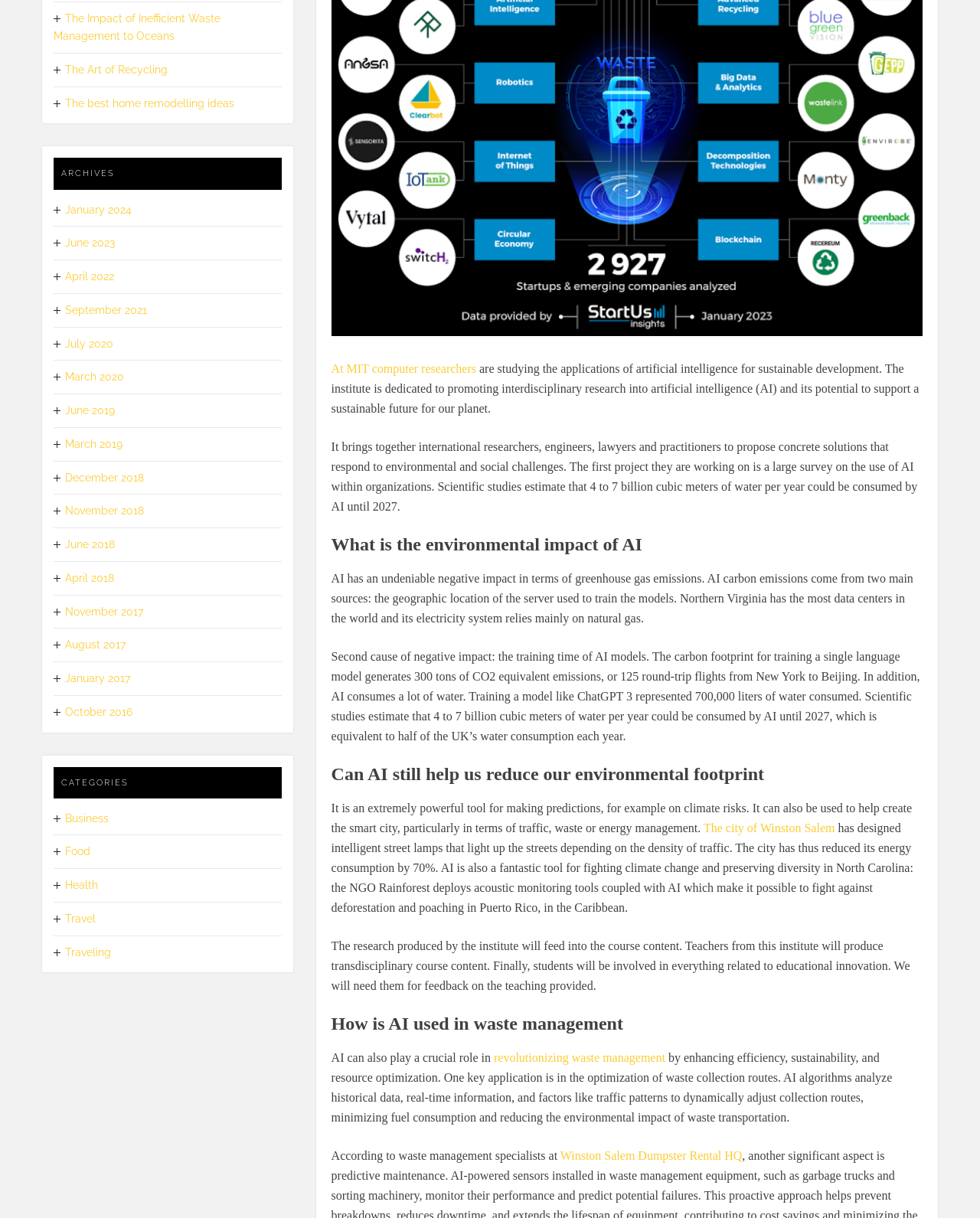Given the element description: "August 2017", predict the bounding box coordinates of the UI element it refers to, using four float numbers between 0 and 1, i.e., [left, top, right, bottom].

[0.055, 0.524, 0.128, 0.534]